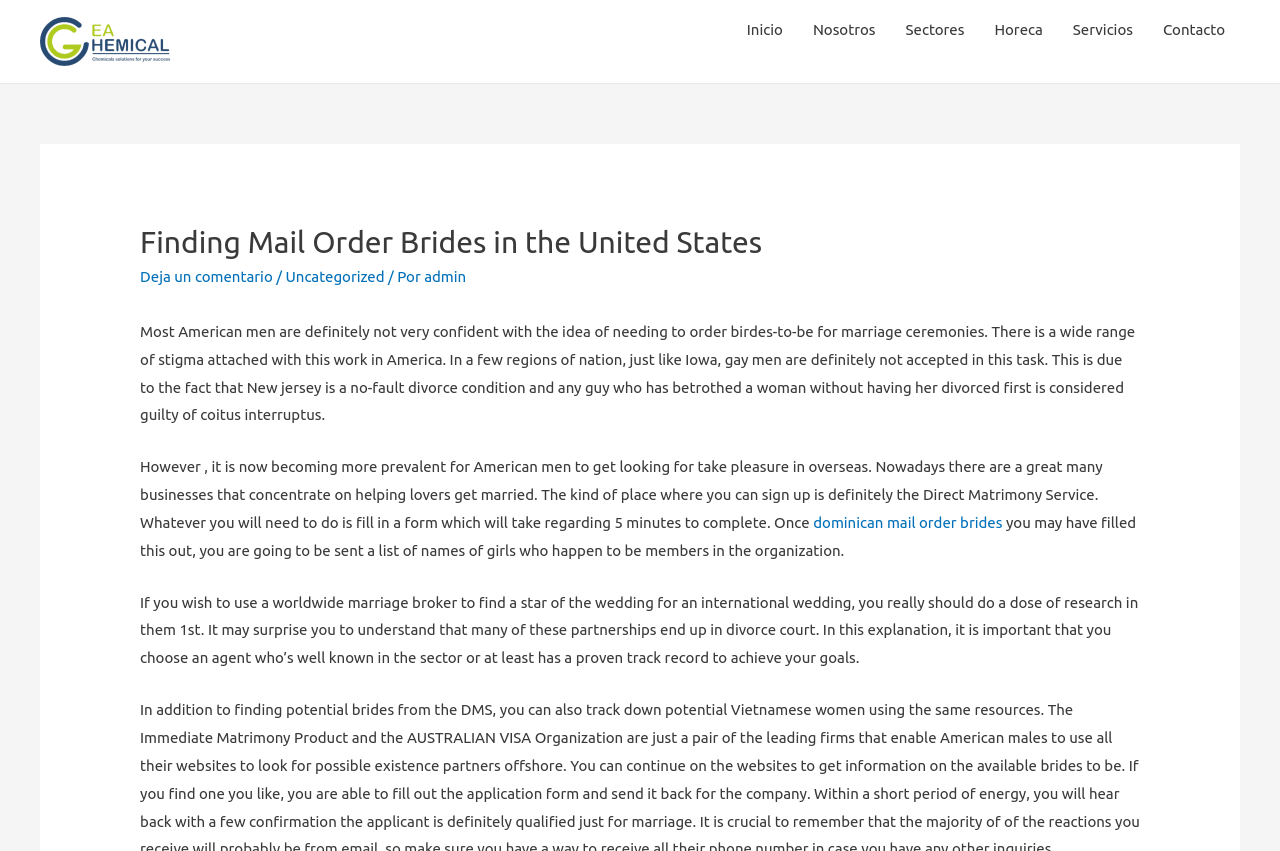What is the purpose of the link 'Deja un comentario'?
We need a detailed and exhaustive answer to the question. Please elaborate.

The link 'Deja un comentario' is likely a call-to-action for readers to leave a comment or feedback on the webpage's content, allowing them to engage with the author or other readers.